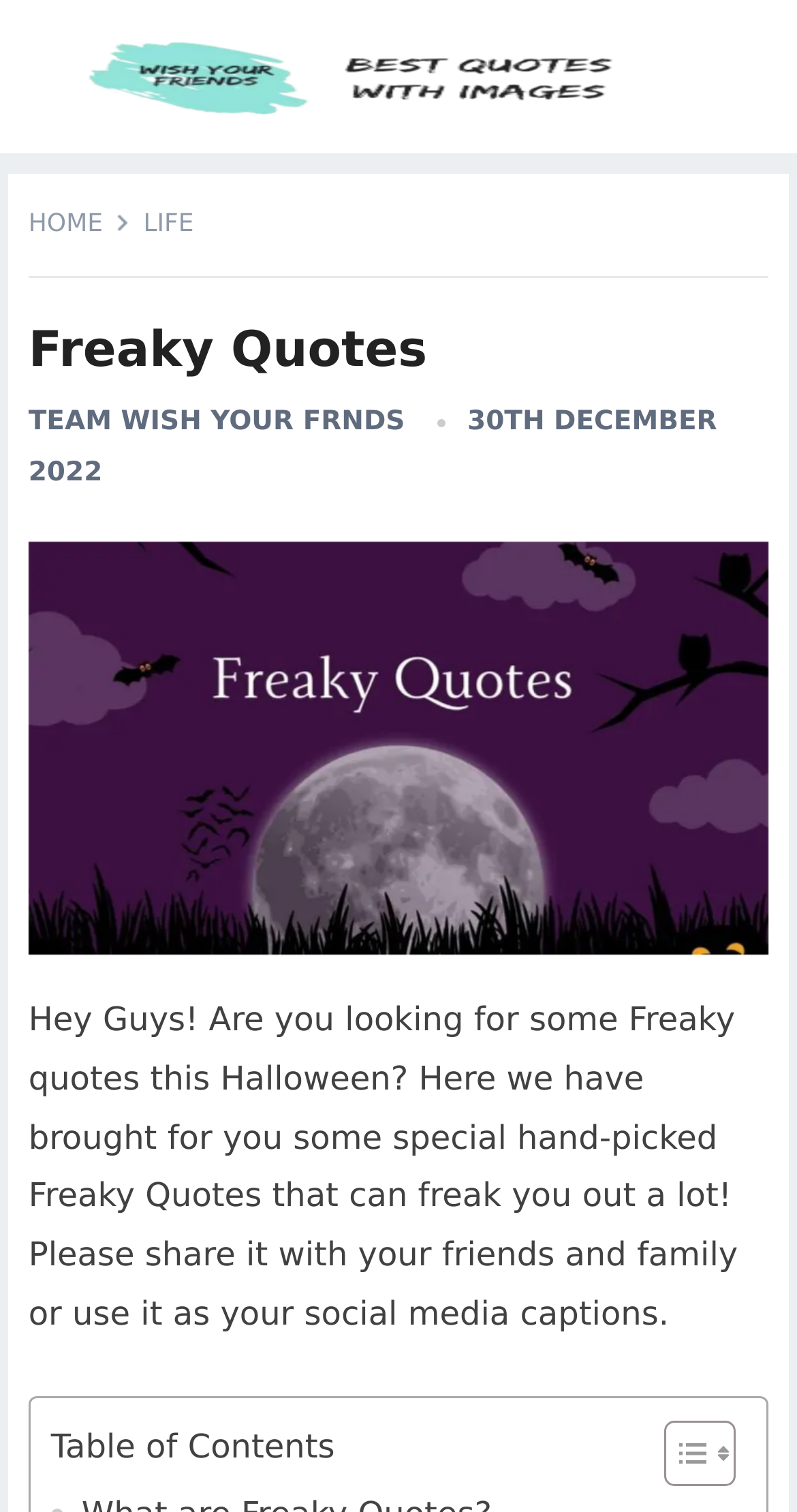What is the purpose of the 'Toggle Table of Content' button?
Refer to the image and provide a detailed answer to the question.

The 'Toggle Table of Content' button is likely used to show or hide the table of contents, allowing users to easily navigate the webpage's content.